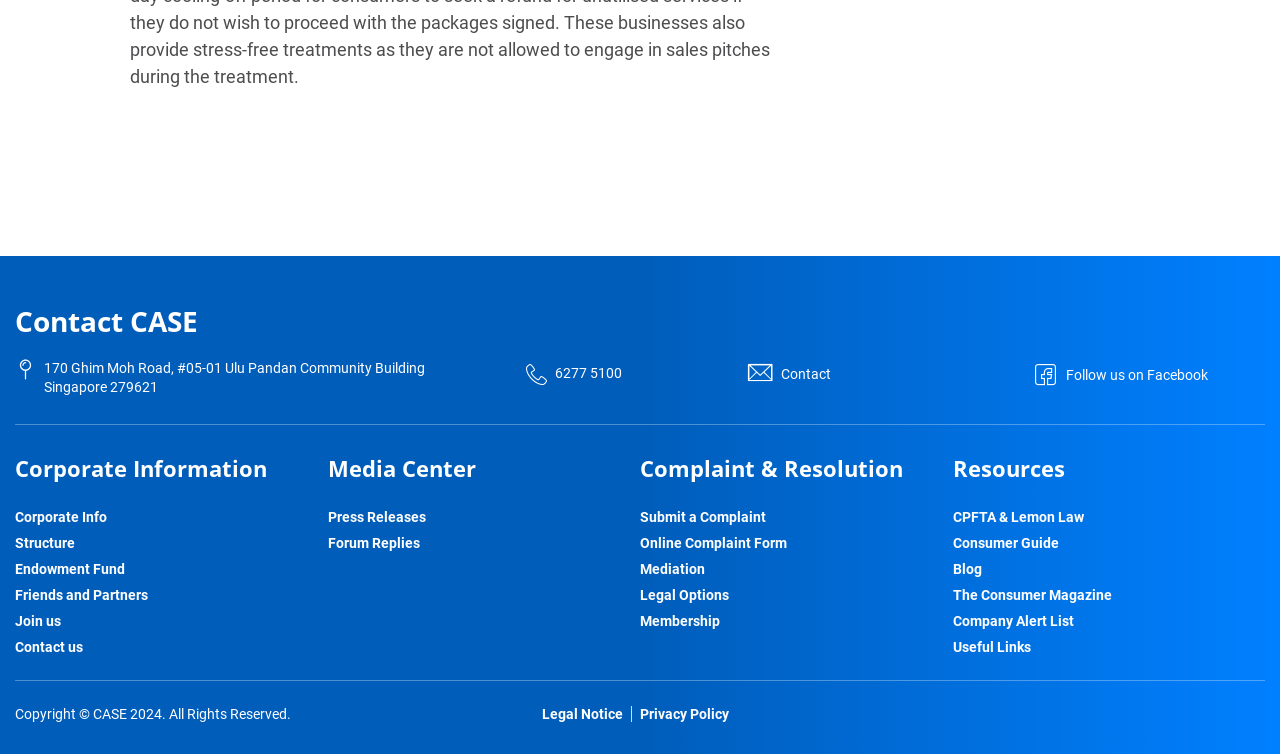Determine the bounding box for the UI element that matches this description: "CPFTA & Lemon Law".

[0.744, 0.668, 0.988, 0.703]